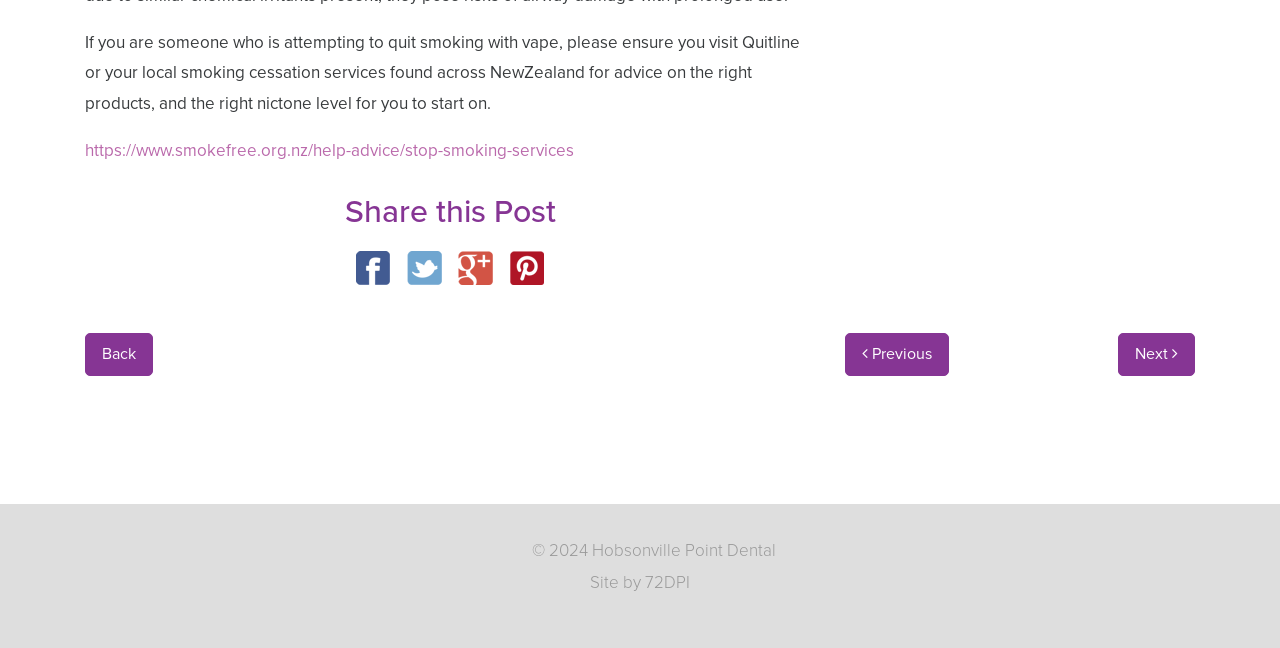Determine the bounding box coordinates of the section to be clicked to follow the instruction: "View 'Constructive rest'". The coordinates should be given as four float numbers between 0 and 1, formatted as [left, top, right, bottom].

None